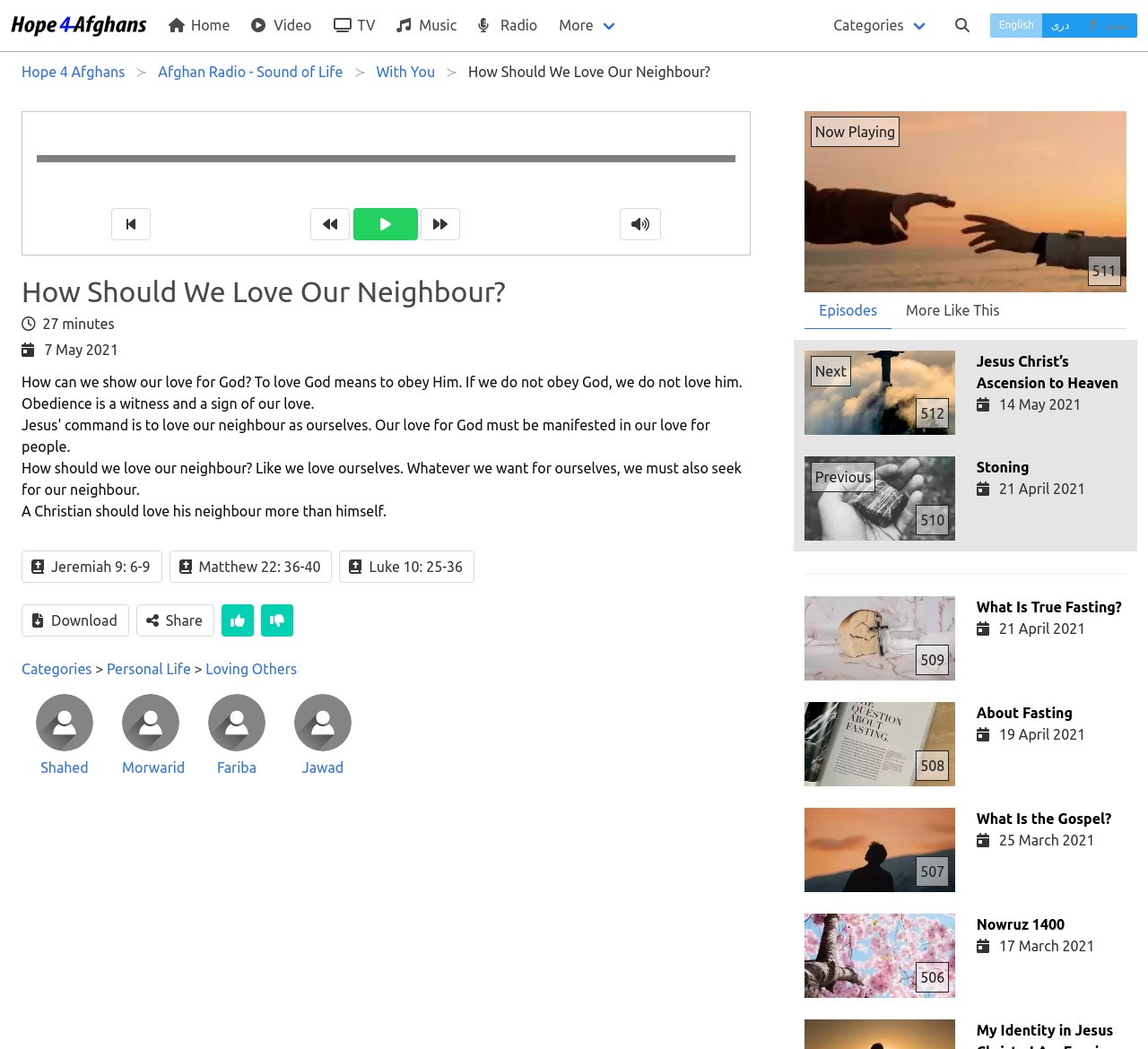What is the Bible verse mentioned?
Answer the question with a single word or phrase by looking at the picture.

Jeremiah 9: 6-9